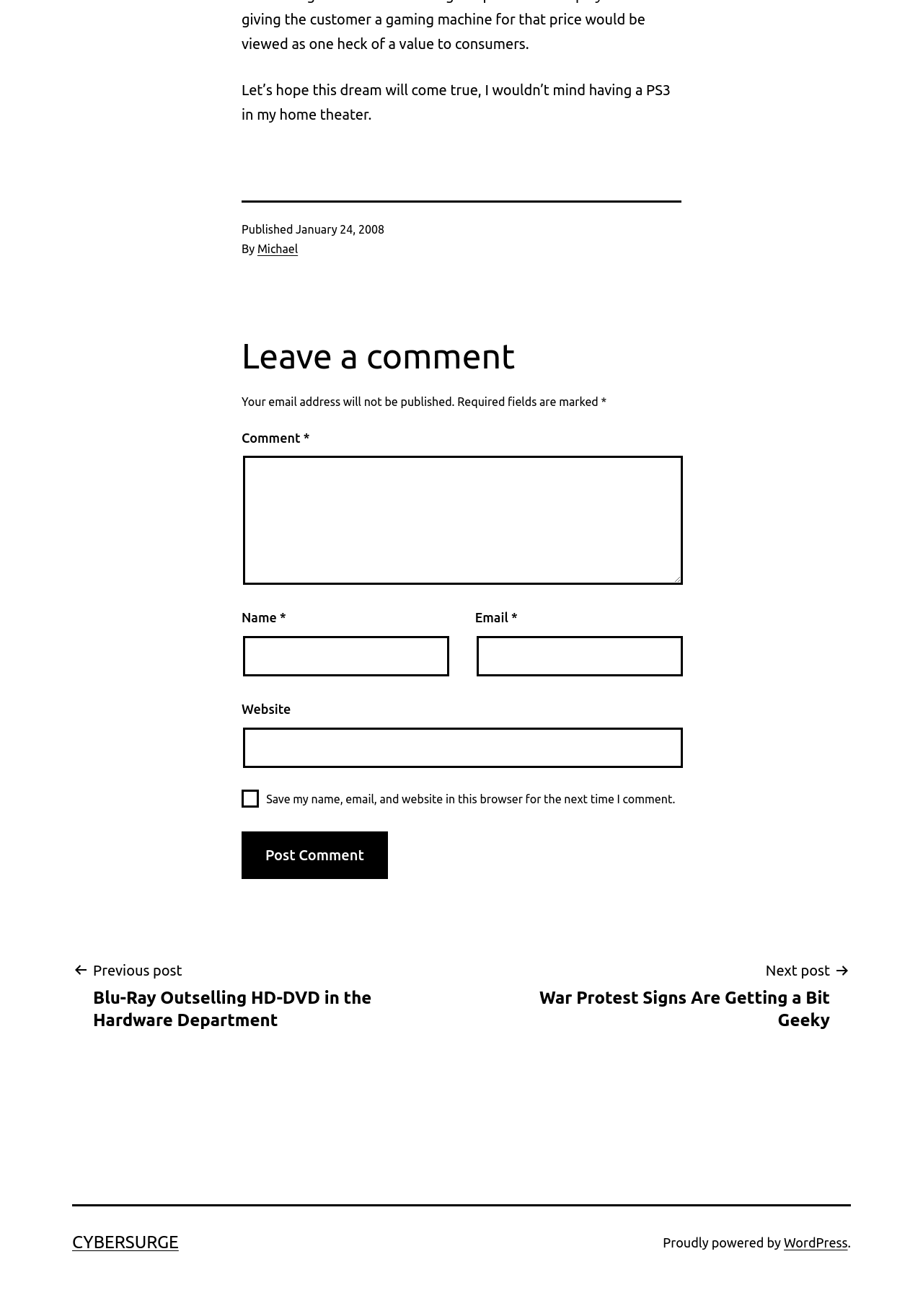Could you specify the bounding box coordinates for the clickable section to complete the following instruction: "Visit the homepage of CYBERSURGE"?

[0.078, 0.936, 0.194, 0.951]